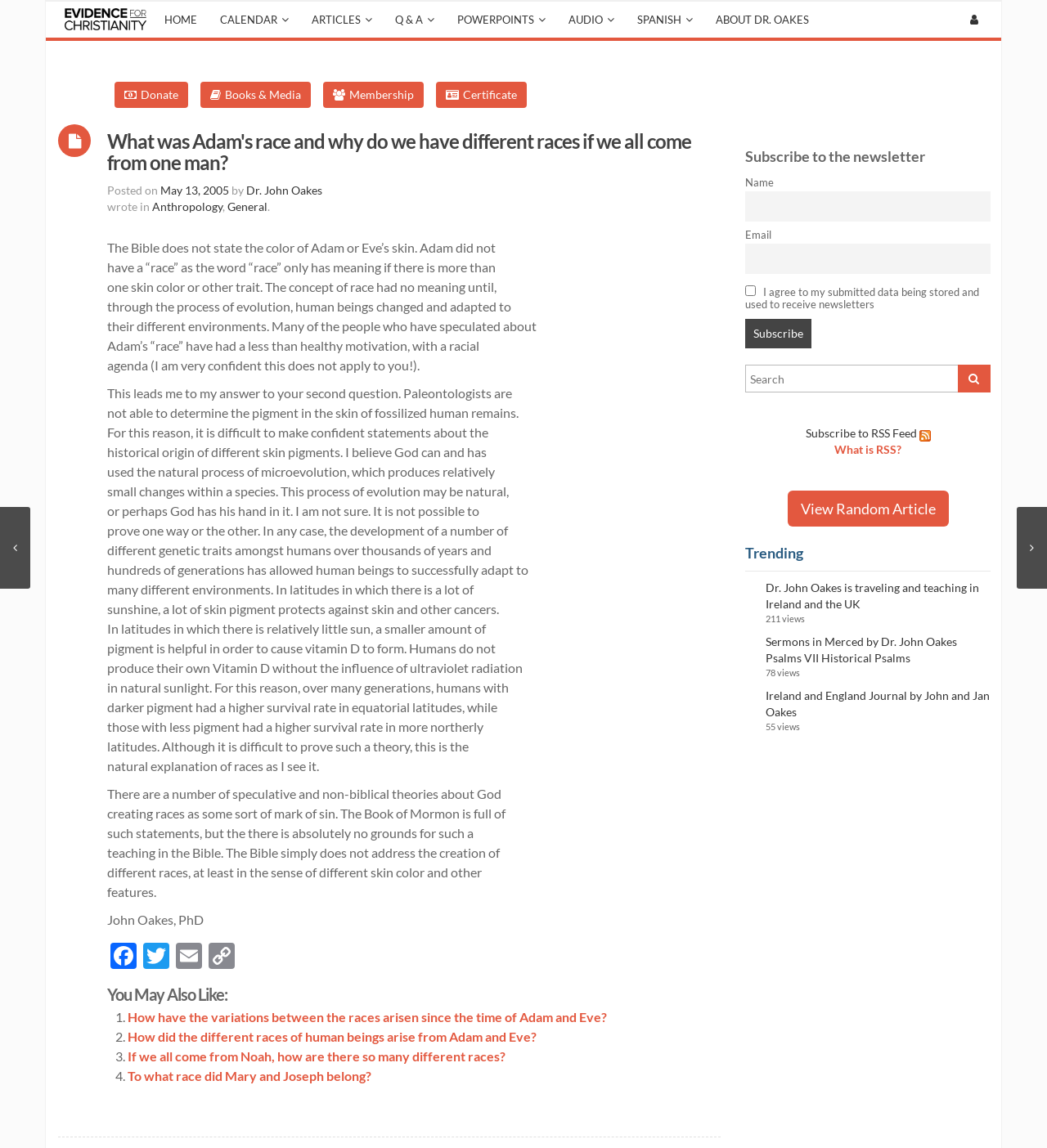Can you find the bounding box coordinates of the area I should click to execute the following instruction: "Click the 'HOME' link"?

[0.146, 0.001, 0.199, 0.033]